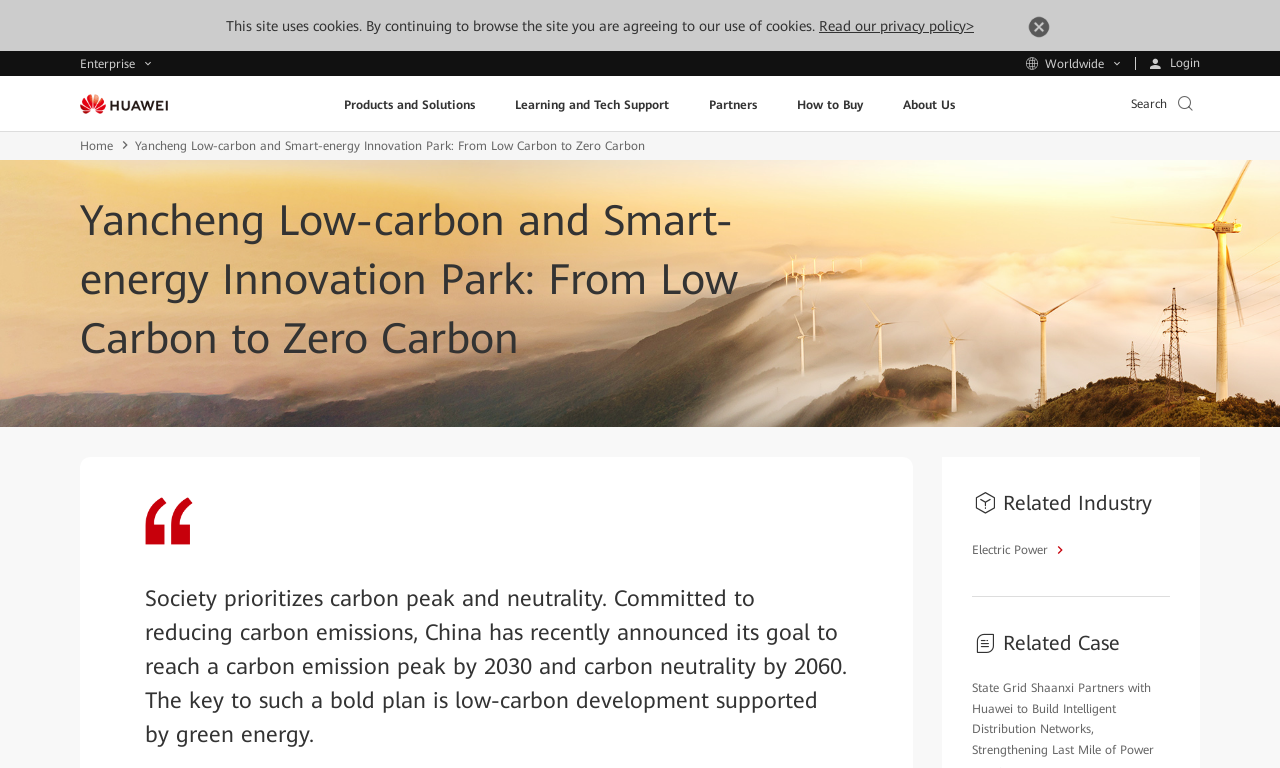Based on the visual content of the image, answer the question thoroughly: How many main navigation items are there?

I found the answer by counting the number of static text elements that are located near the top of the webpage, which are 'Products and Solutions', 'Learning and Tech Support', 'Partners', 'How to Buy', 'About Us', and 'Home'.